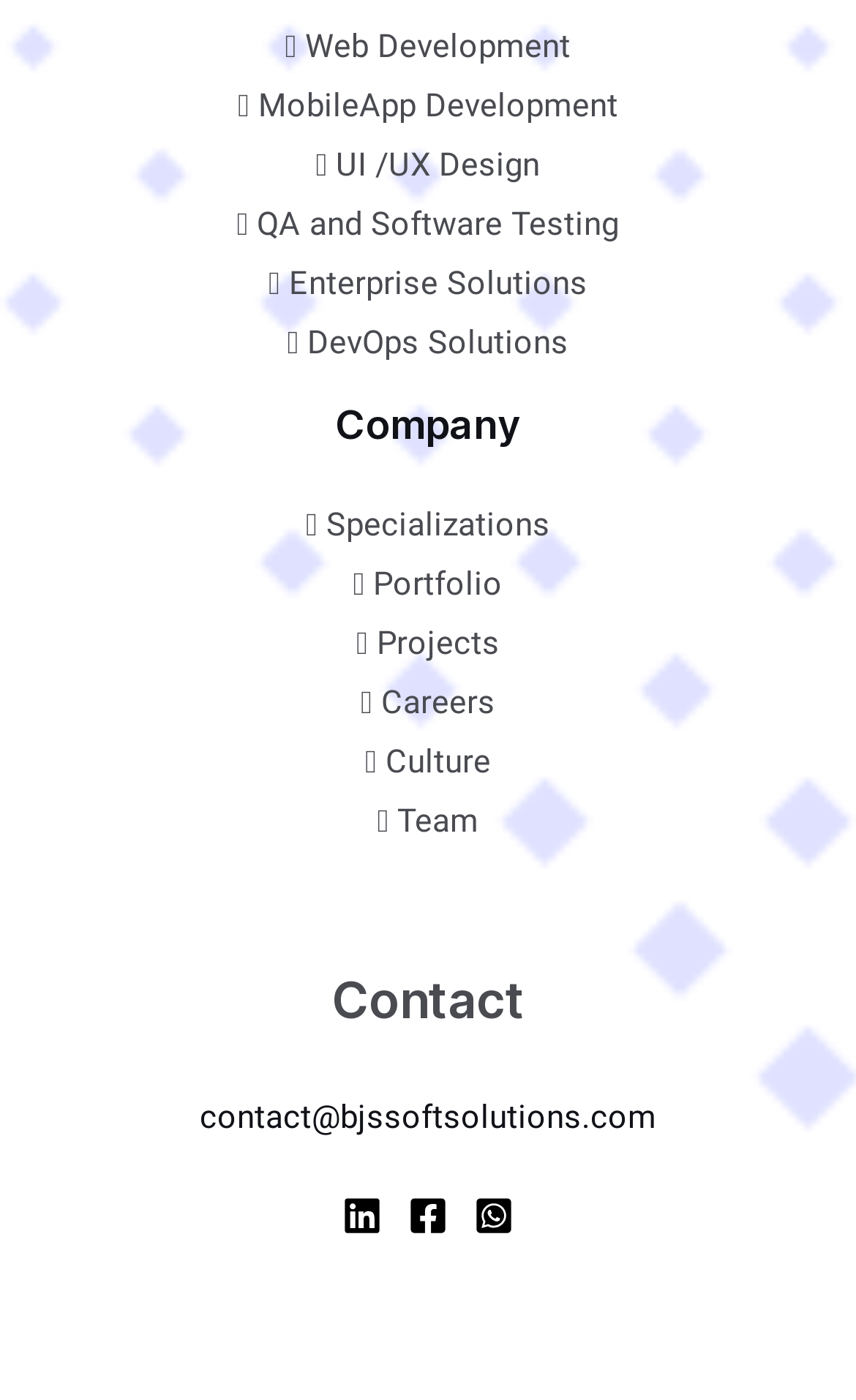Highlight the bounding box coordinates of the region I should click on to meet the following instruction: "View Company Specializations".

[0.357, 0.36, 0.643, 0.388]